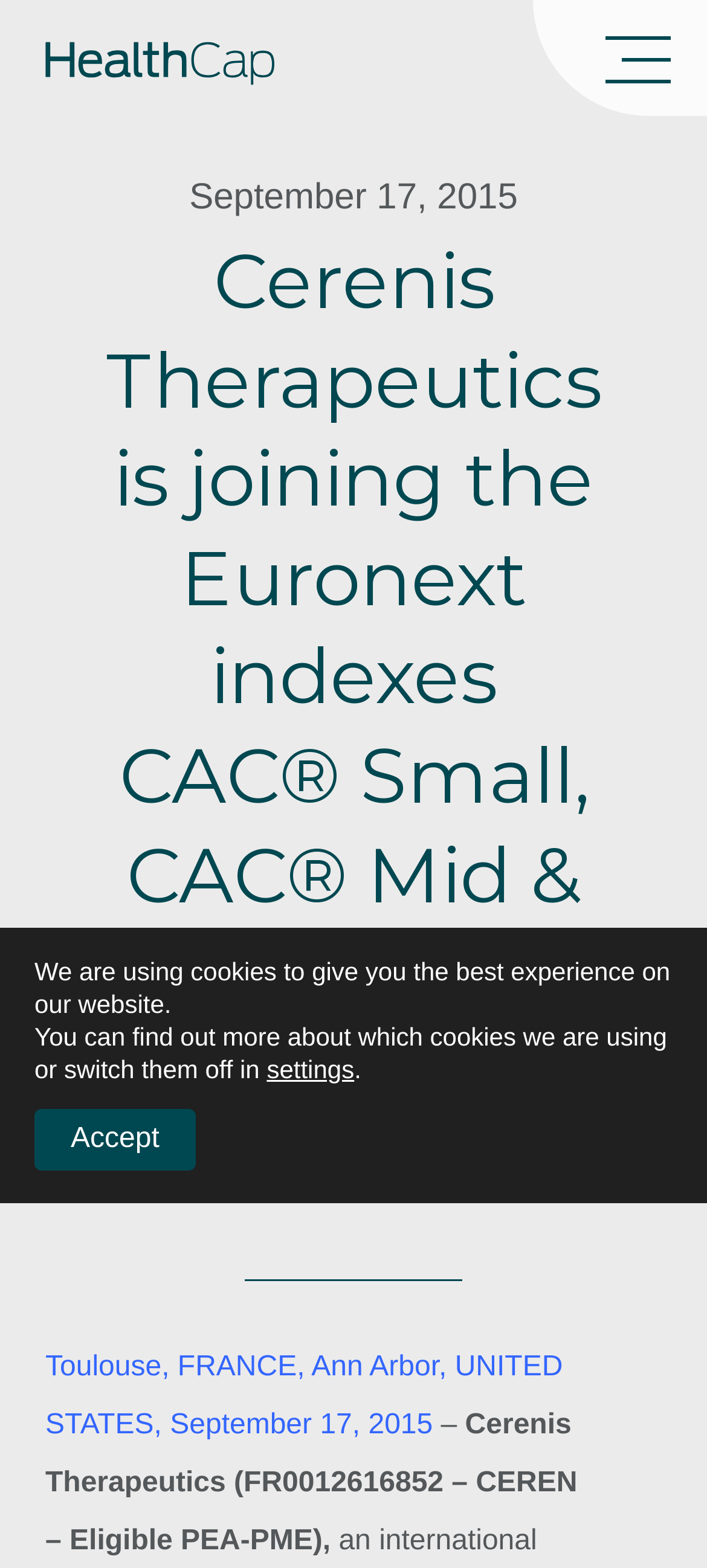Given the description: "parent_node: About", determine the bounding box coordinates of the UI element. The coordinates should be formatted as four float numbers between 0 and 1, [left, top, right, bottom].

[0.754, 0.0, 1.0, 0.074]